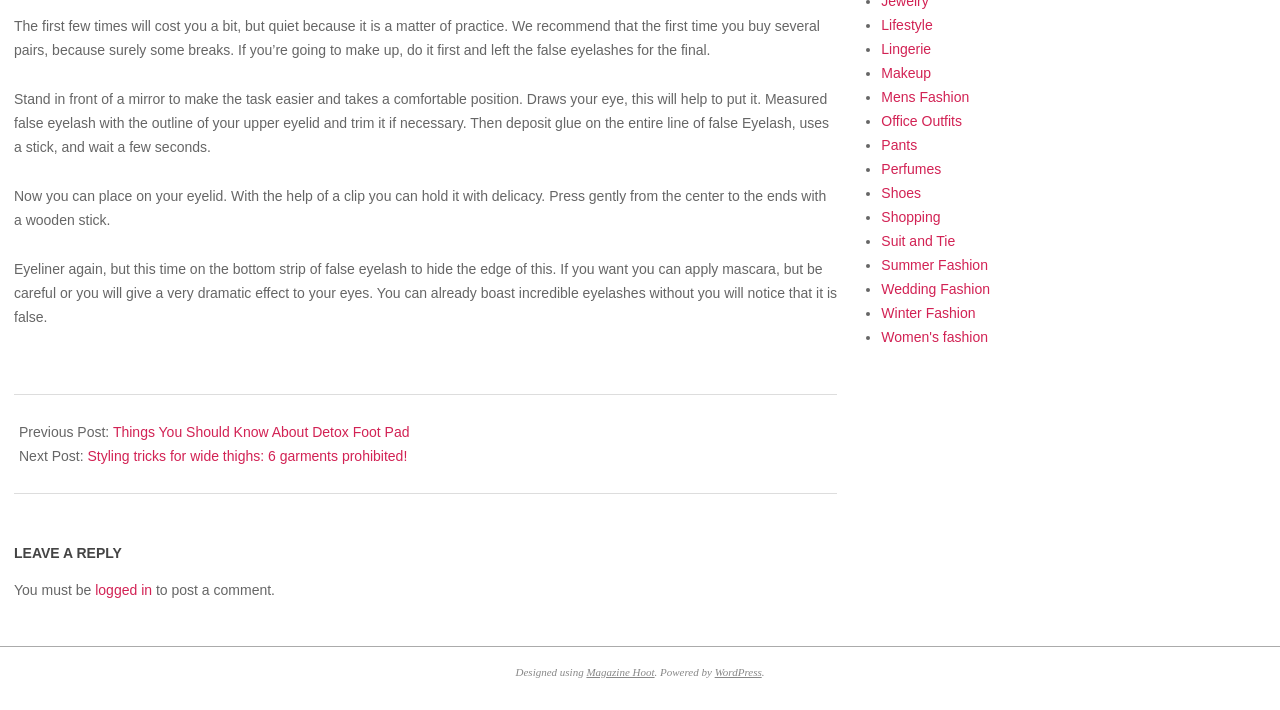Using the provided element description, identify the bounding box coordinates as (top-left x, top-left y, bottom-right x, bottom-right y). Ensure all values are between 0 and 1. Description: Suit and Tie

[0.689, 0.329, 0.746, 0.351]